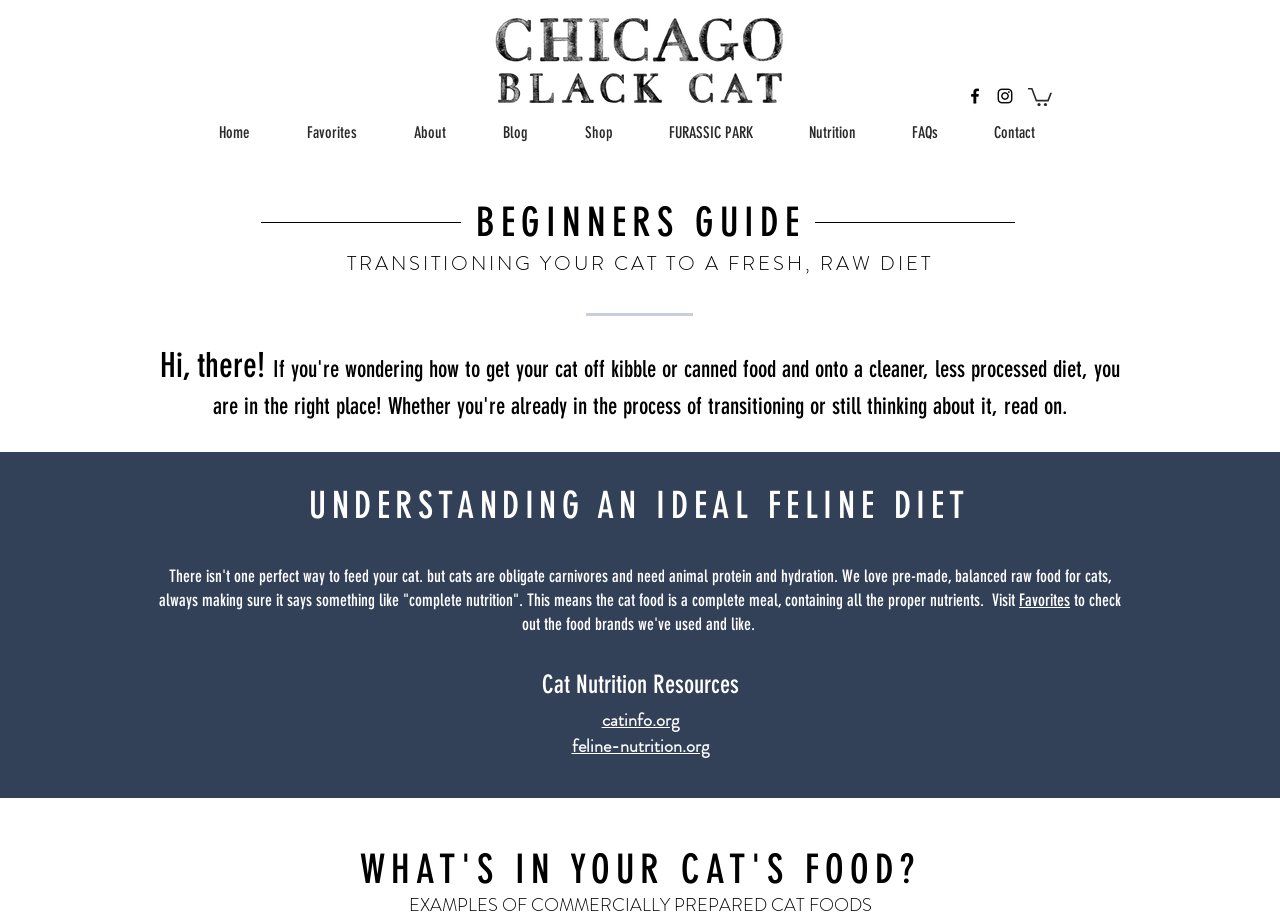Could you locate the bounding box coordinates for the section that should be clicked to accomplish this task: "Visit the catinfo.org website".

[0.47, 0.767, 0.53, 0.795]